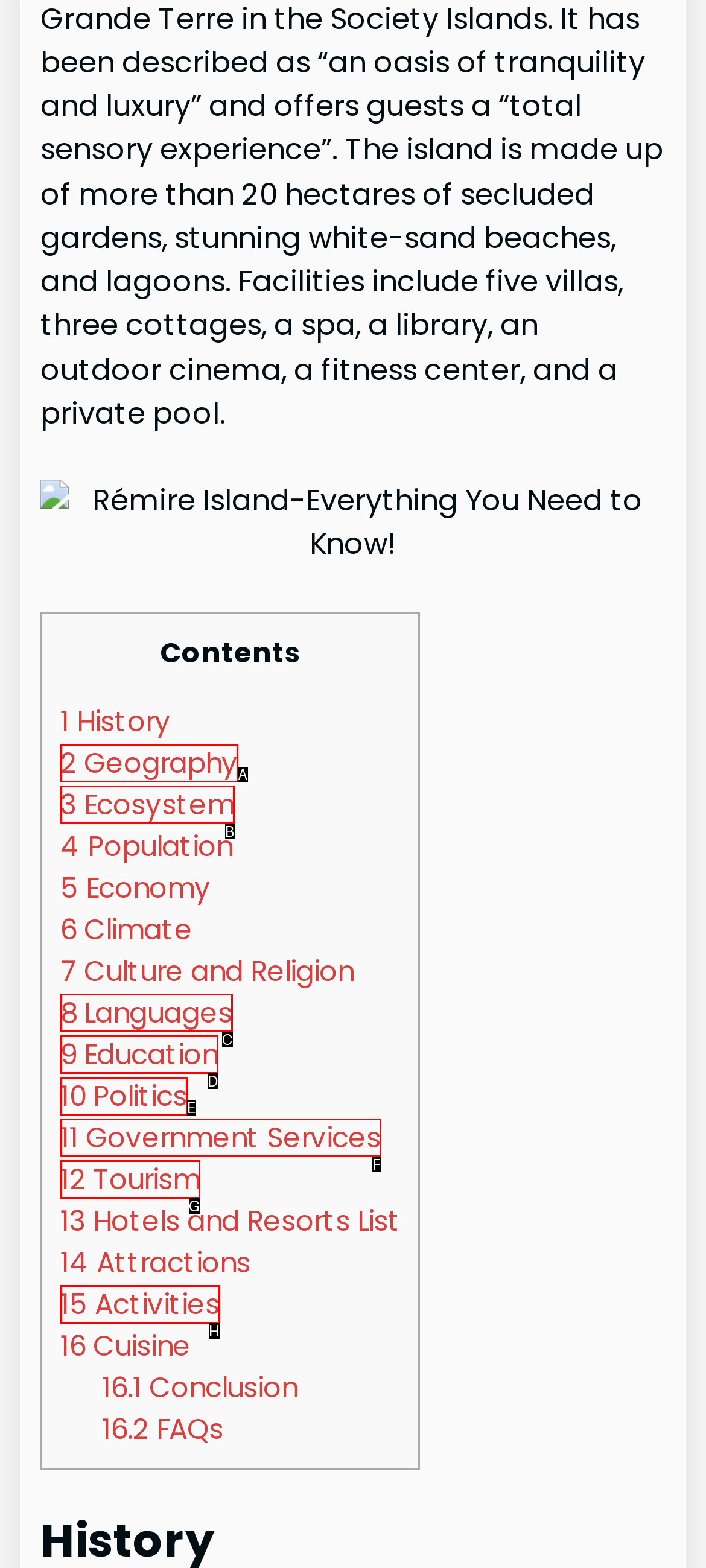Find the option that aligns with: 9 Education
Provide the letter of the corresponding option.

D